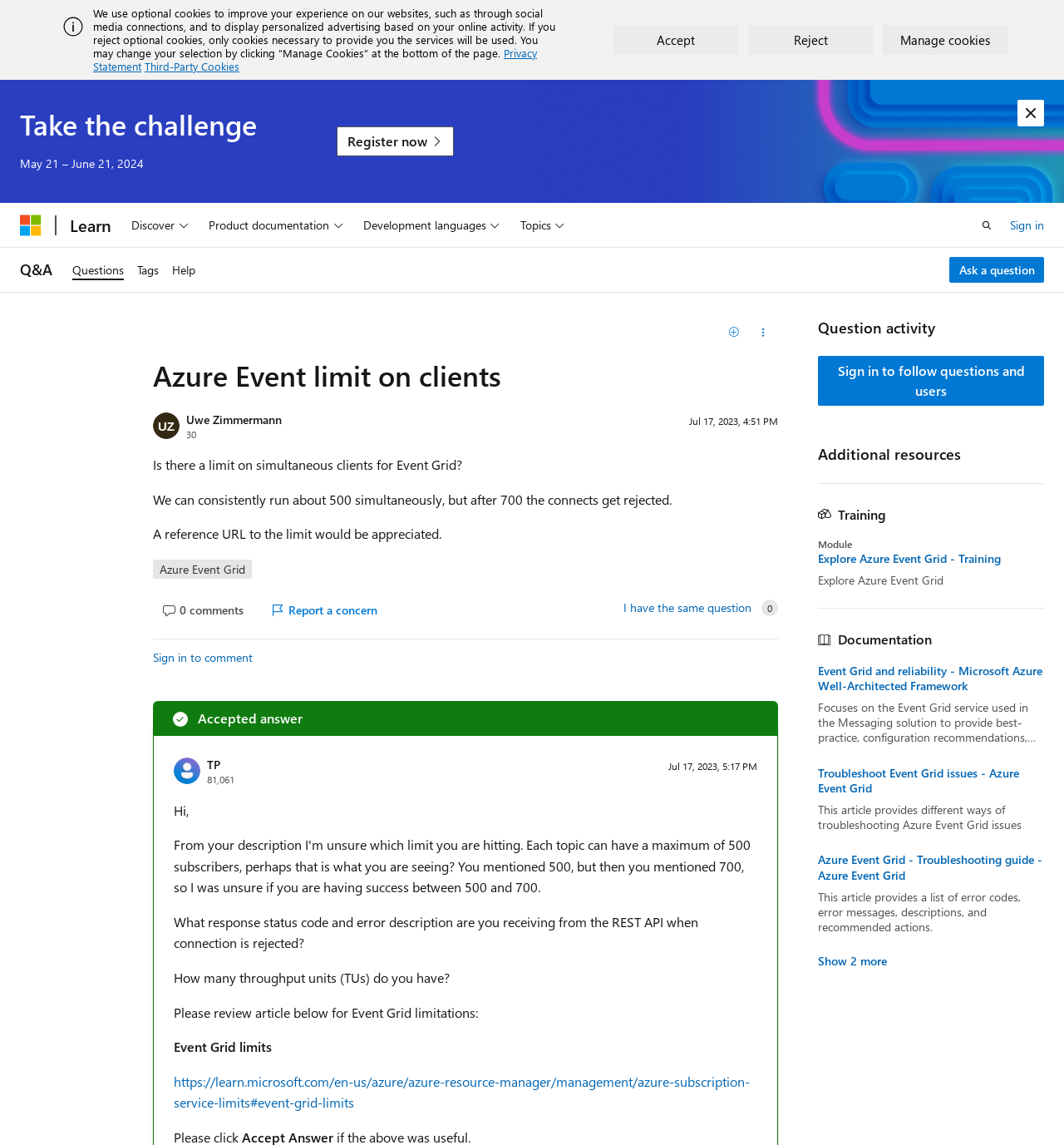What is the purpose of the 'Report a concern' button?
Using the visual information, answer the question in a single word or phrase.

To report a concern